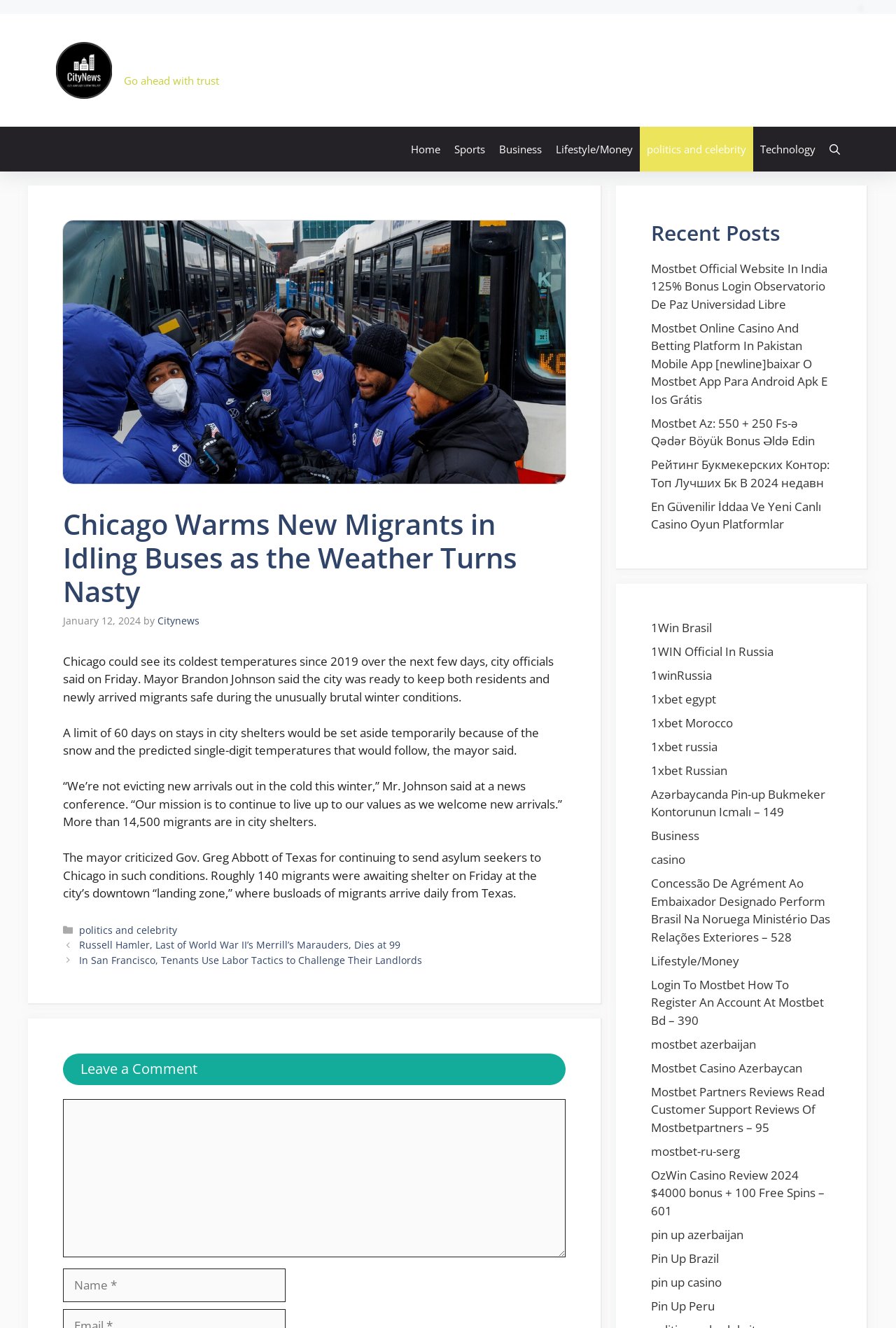Given the description "1WIN Official In Russia", provide the bounding box coordinates of the corresponding UI element.

[0.727, 0.484, 0.863, 0.496]